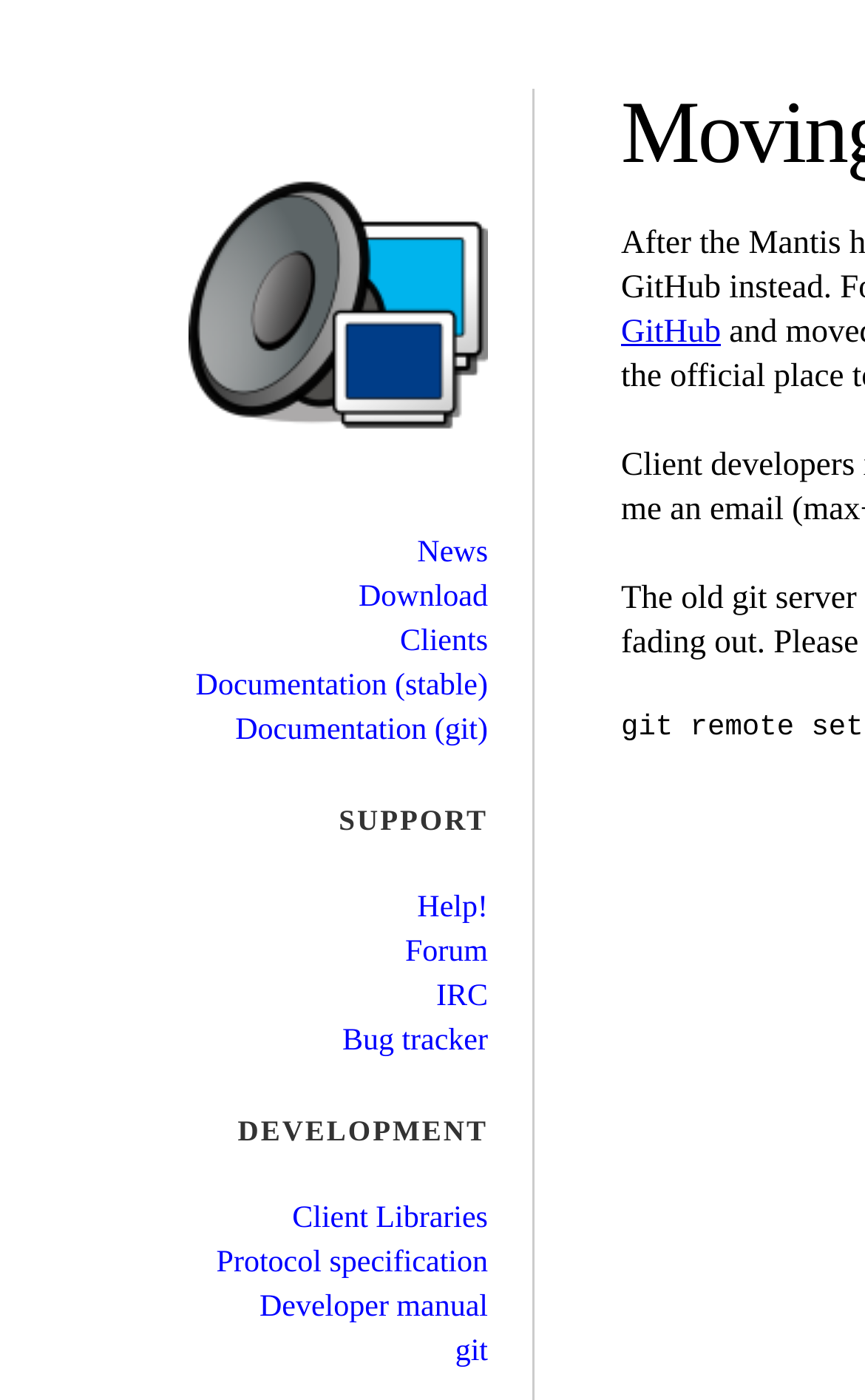Find the bounding box of the UI element described as follows: "Medical Arts Alliance".

None